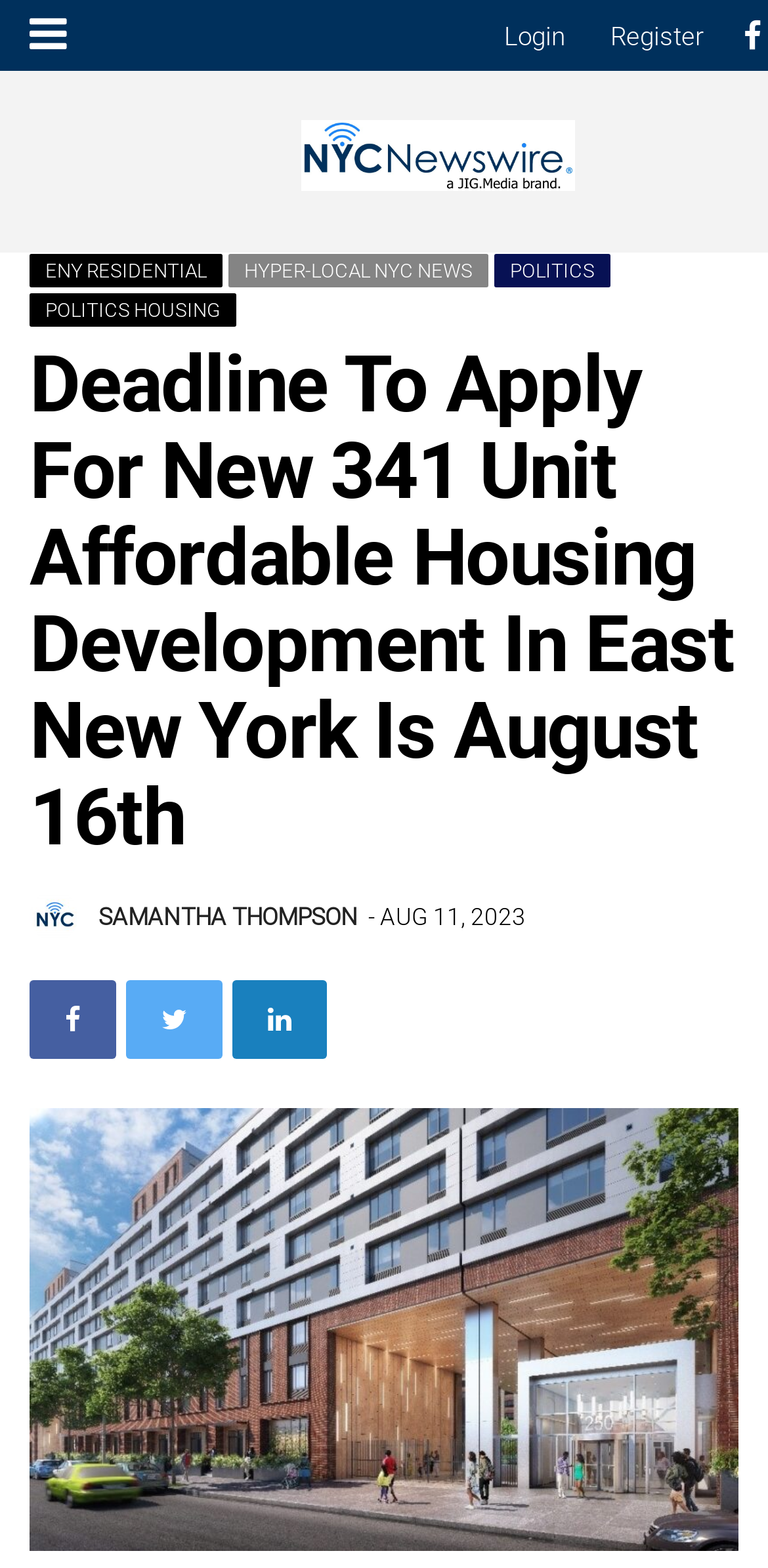Specify the bounding box coordinates of the area to click in order to follow the given instruction: "Click on Login."

[0.631, 0.001, 0.762, 0.045]